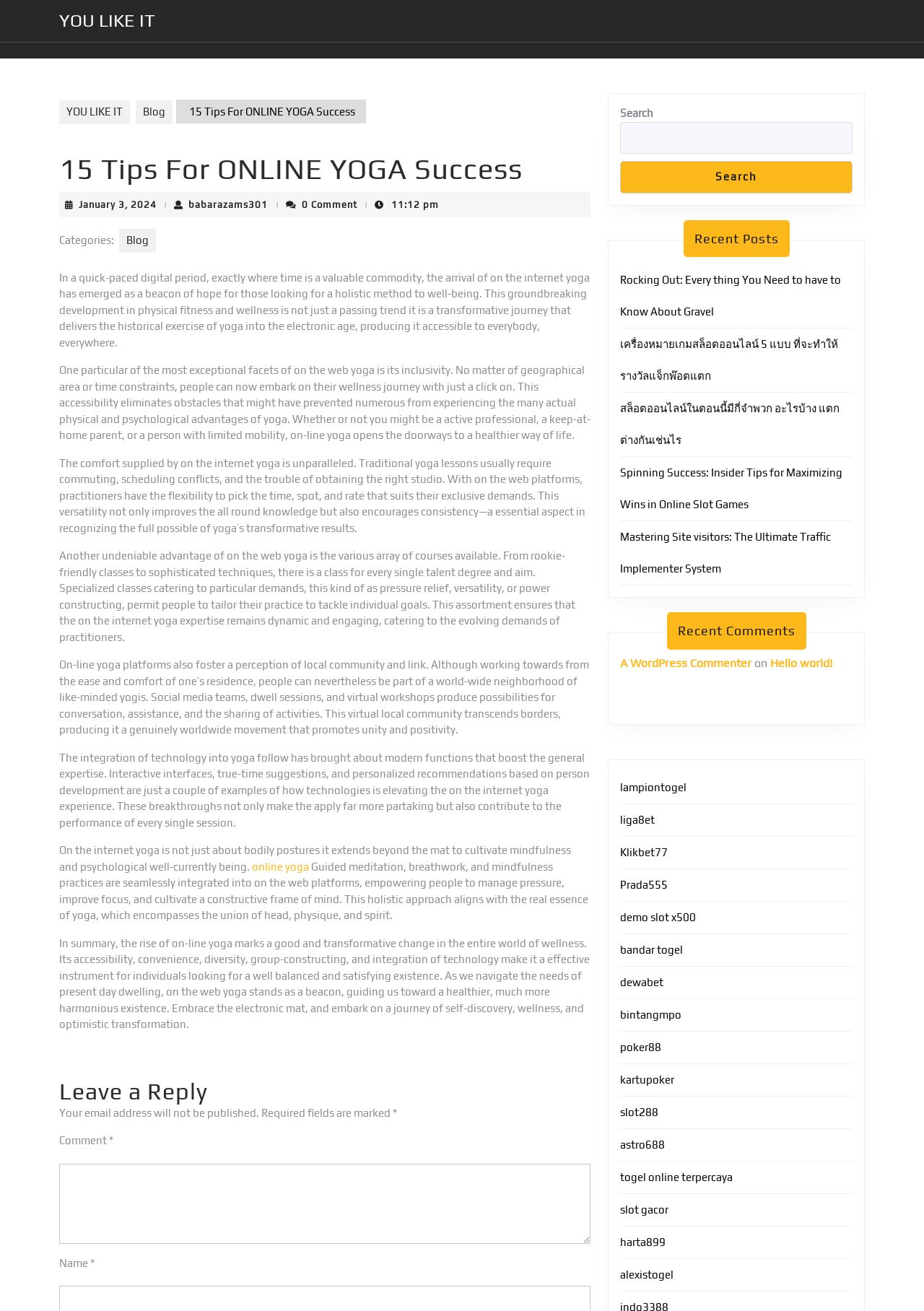Extract the main title from the webpage.

15 Tips For ONLINE YOGA Success